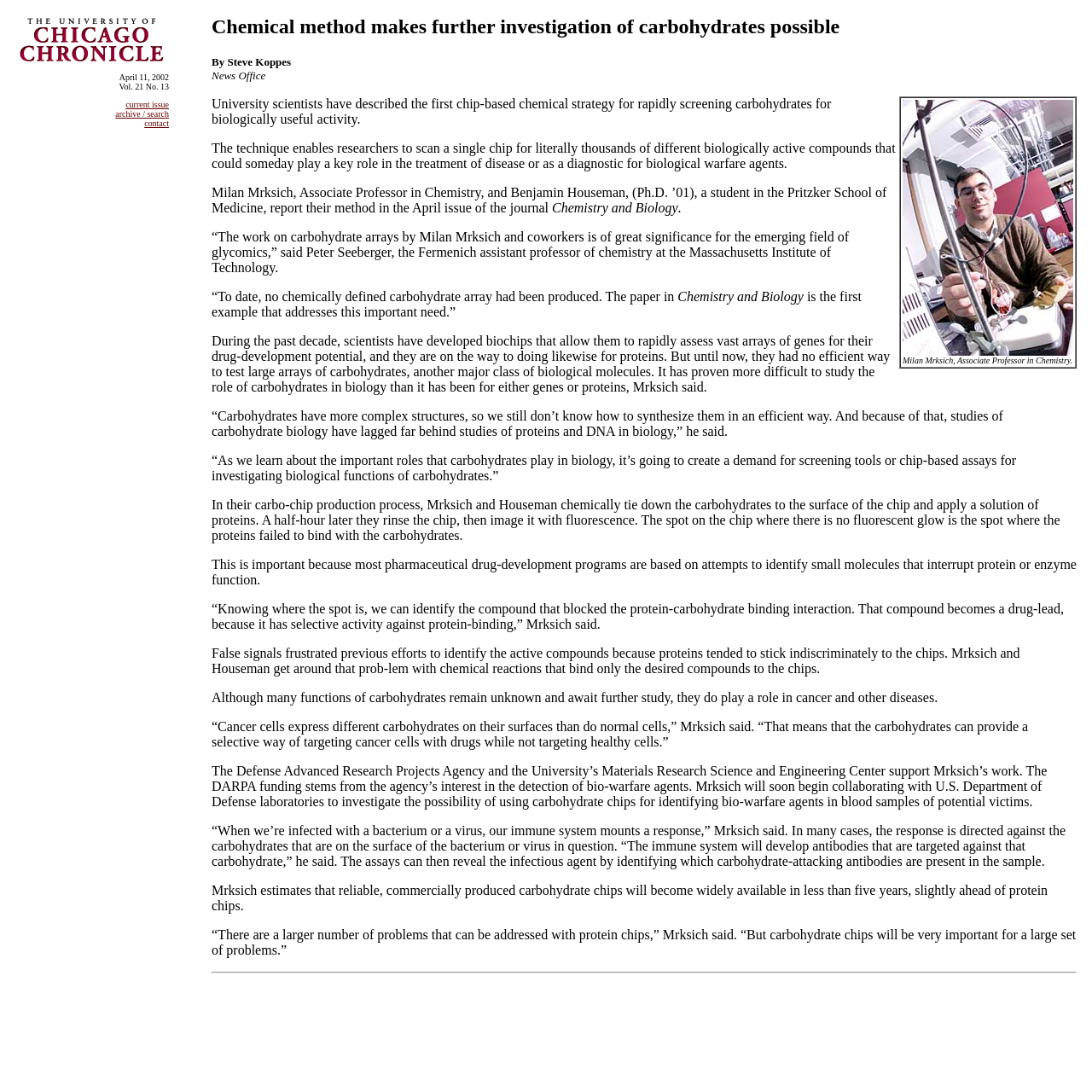Determine the bounding box coordinates for the UI element matching this description: "parent_node: Search name="s"".

None